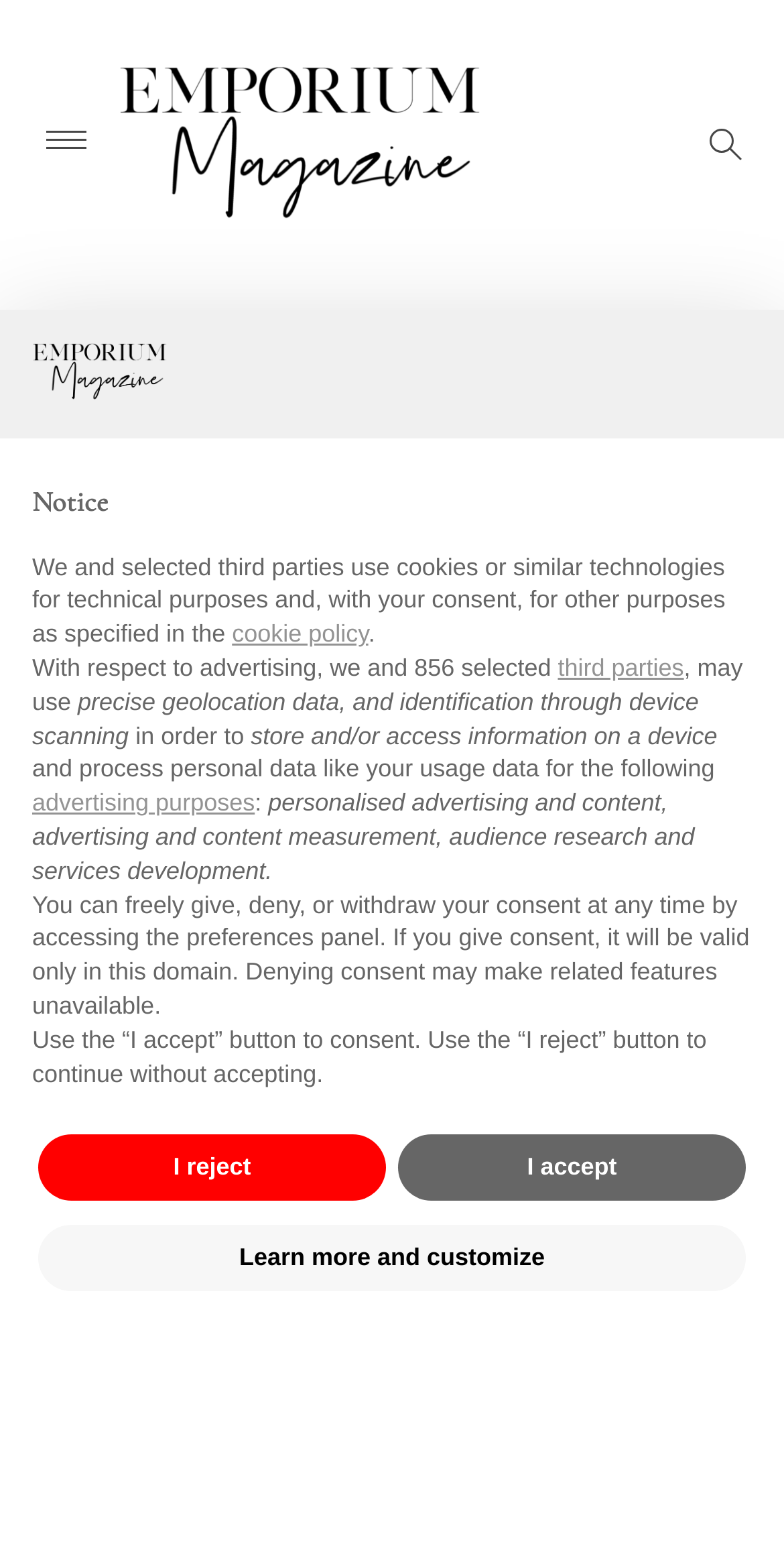Given the following UI element description: "Emporium-Voyage", find the bounding box coordinates in the webpage screenshot.

[0.051, 0.22, 0.292, 0.24]